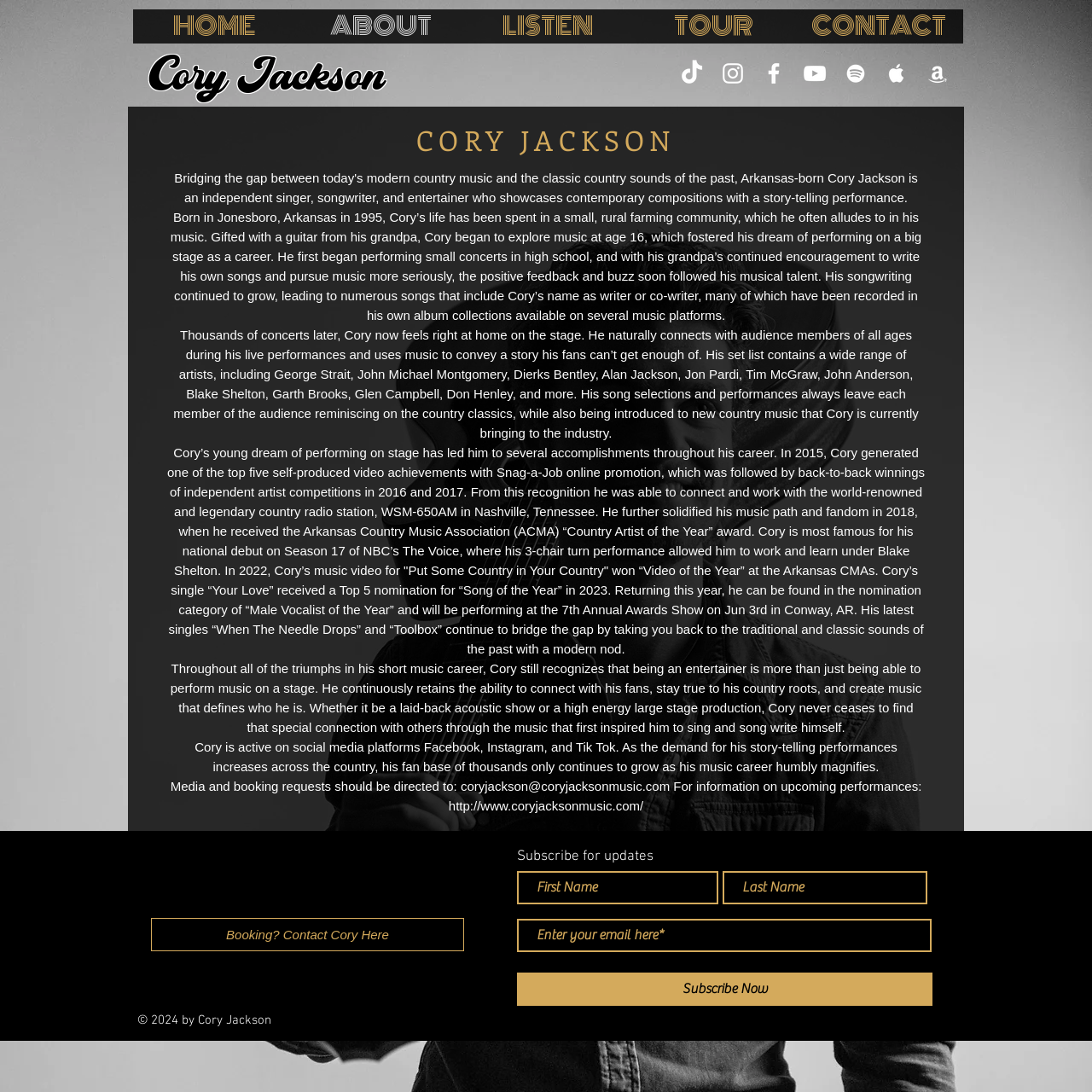Provide your answer in one word or a succinct phrase for the question: 
What is the purpose of the 'Subscribe Now' button?

To receive updates